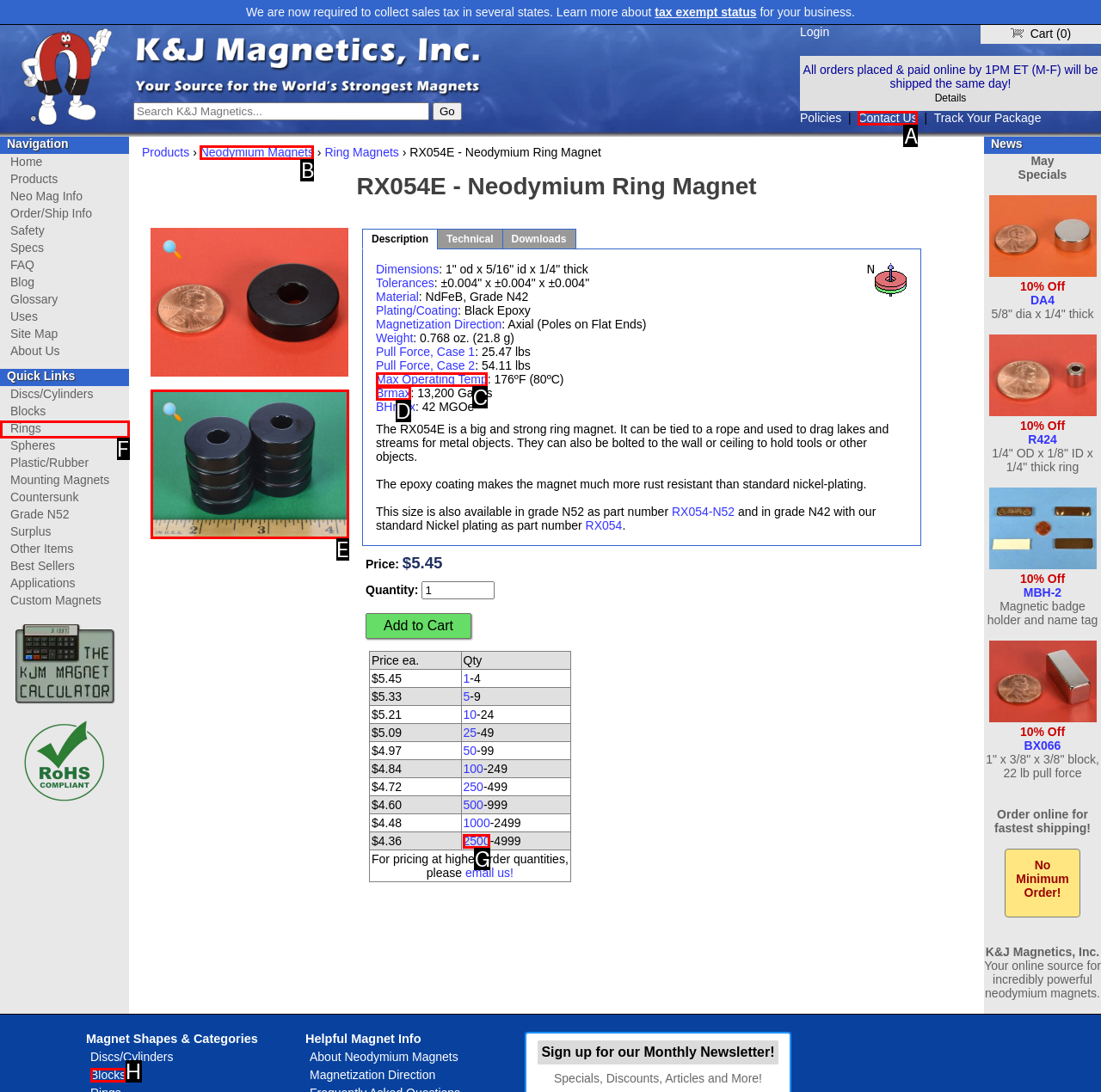Identify the bounding box that corresponds to: Max Operating Temp
Respond with the letter of the correct option from the provided choices.

C